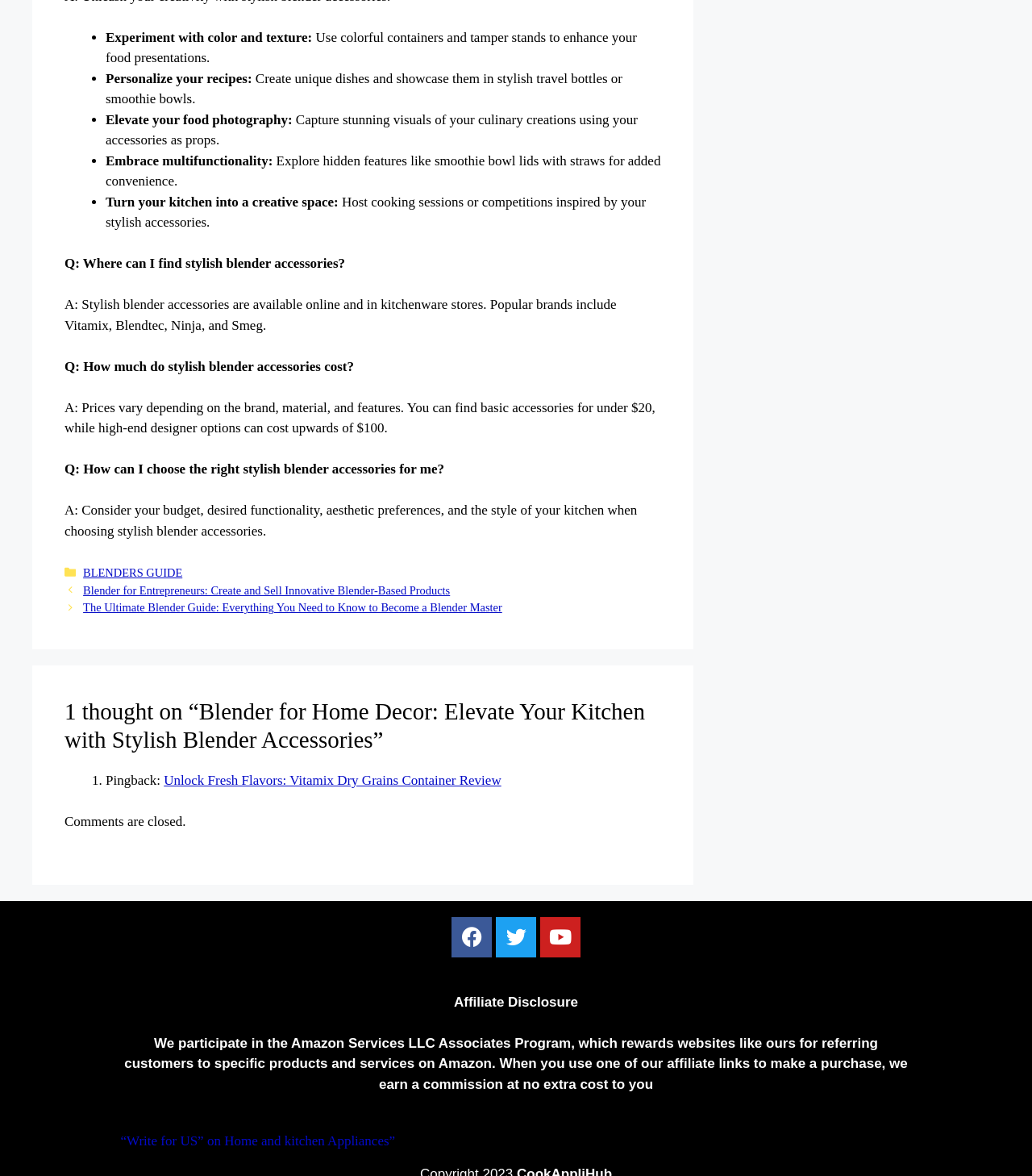Where can I find stylish blender accessories?
Please give a detailed and elaborate answer to the question.

According to the webpage, stylish blender accessories are available online and in kitchenware stores. Popular brands mentioned include Vitamix, Blendtec, Ninja, and Smeg.